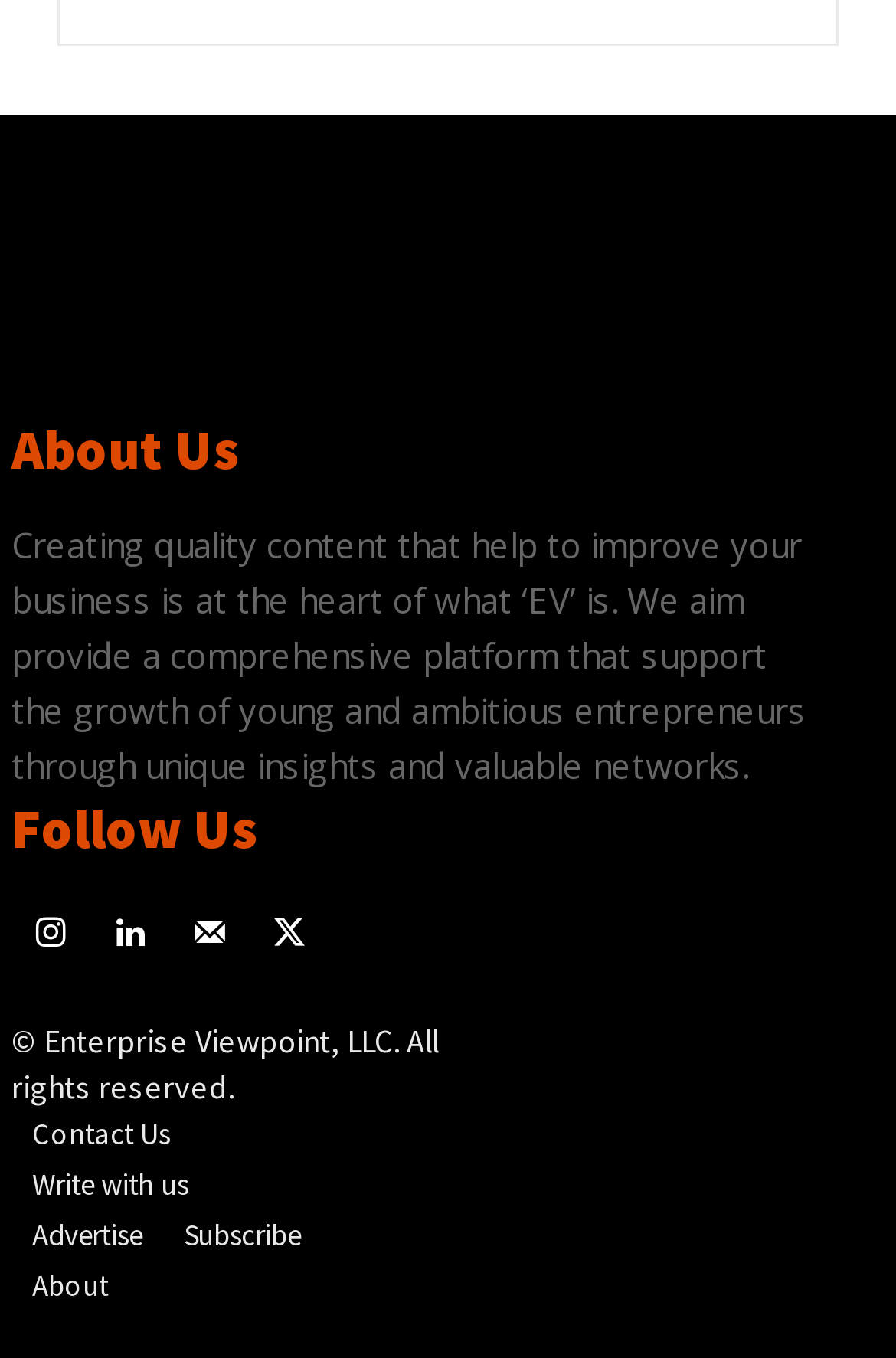What is the name of the company?
Provide a concise answer using a single word or phrase based on the image.

Enterprise Viewpoint, LLC